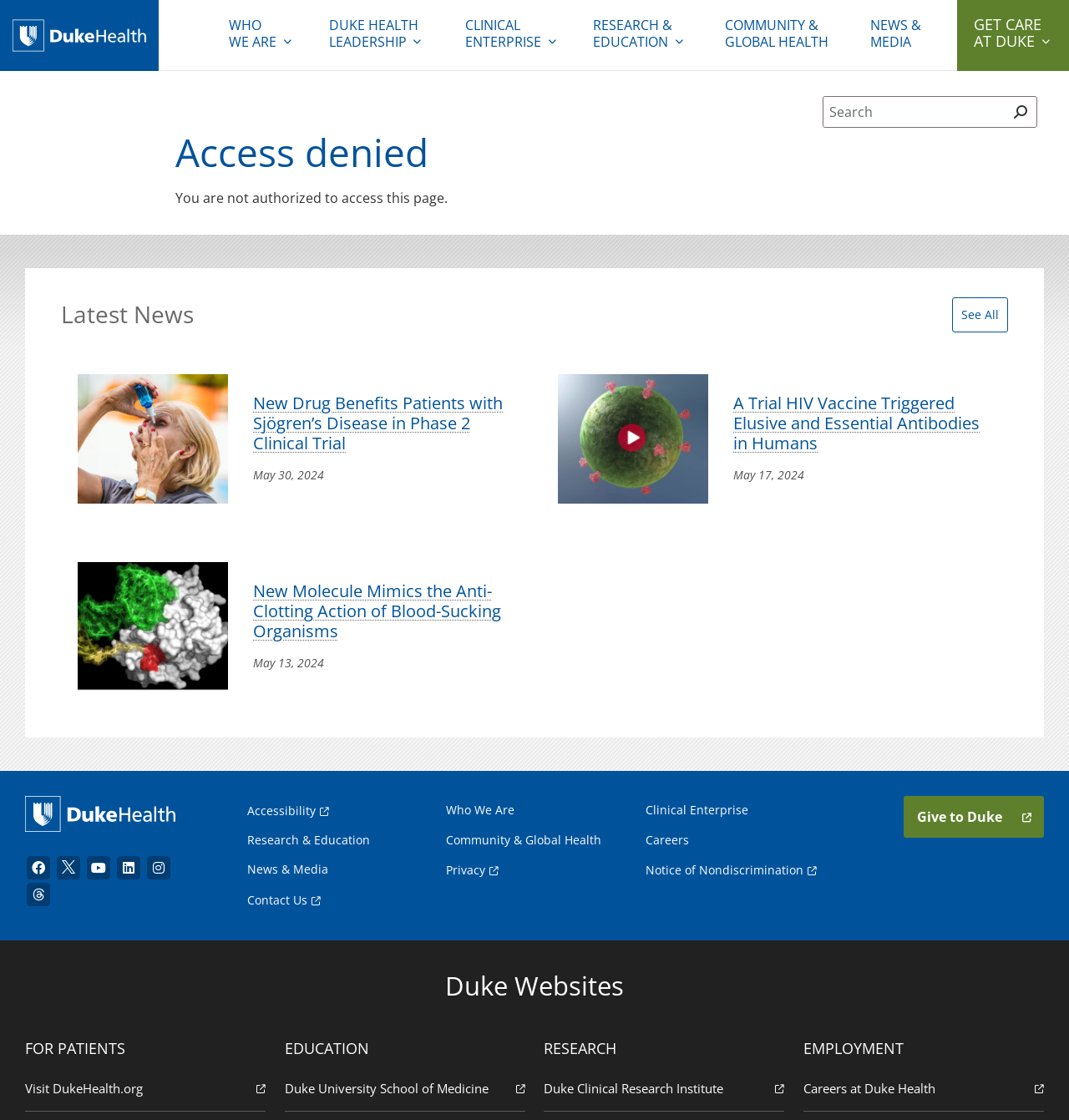Articulate a detailed summary of the webpage's content and design.

The webpage is titled "Access denied | Duke Health" and has a prominent Duke Health logo at the top left corner. Below the logo, there are several links to different sections of the website, including "WHO WE ARE", "DUKE HEALTH LEADERSHIP", "CLINICAL ENTERPRISE", "RESEARCH & EDUCATION", "COMMUNITY & GLOBAL HEALTH", and "NEWS & MEDIA". 

On the right side of the page, there is a search bar with a "Search" button. Below the search bar, there is a heading "Access denied" followed by a message "You are not authorized to access this page." 

Further down the page, there is a section titled "Latest News" with three news articles. Each article has a heading, a brief summary, and an image. The articles are about new drug benefits for patients with Sjögren's disease, a trial HIV vaccine, and a new molecule that mimics the anti-clotting action of blood-sucking organisms. 

At the bottom of the page, there are several links to social media platforms, including Facebook, Twitter, YouTube, LinkedIn, Instagram, and Threads. There is also a footer section with links to various parts of the website, including "Accessibility", "Who We Are", "Clinical Enterprise", "Research & Education", "Community & Global Health", "Careers", "News & Media", "Privacy", "Notice of Nondiscrimination", and "Contact Us". Additionally, there are links to "Give to Duke" and "Duke Websites". 

The page also has sections for "FOR PATIENTS", "EDUCATION", "RESEARCH", and "EMPLOYMENT", each with links to external websites.